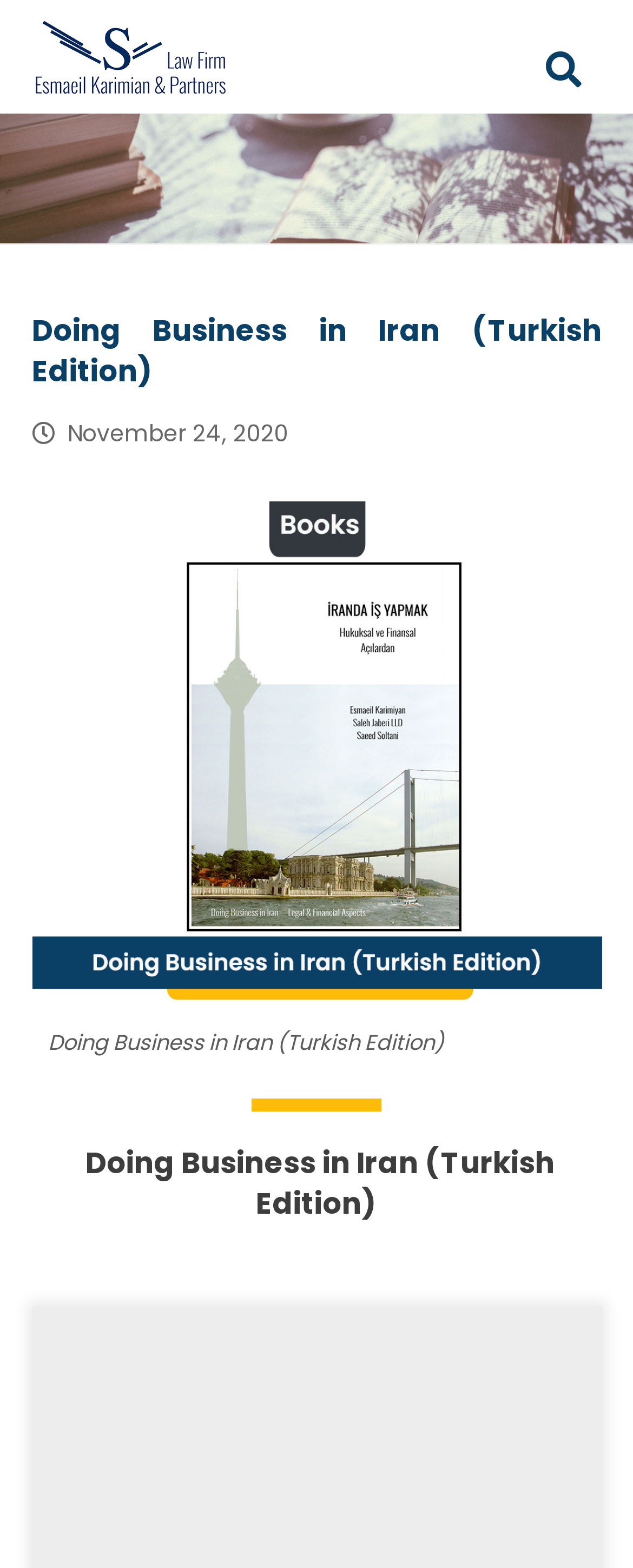What is the principal heading displayed on the webpage?

Doing Business in Iran (Turkish Edition)